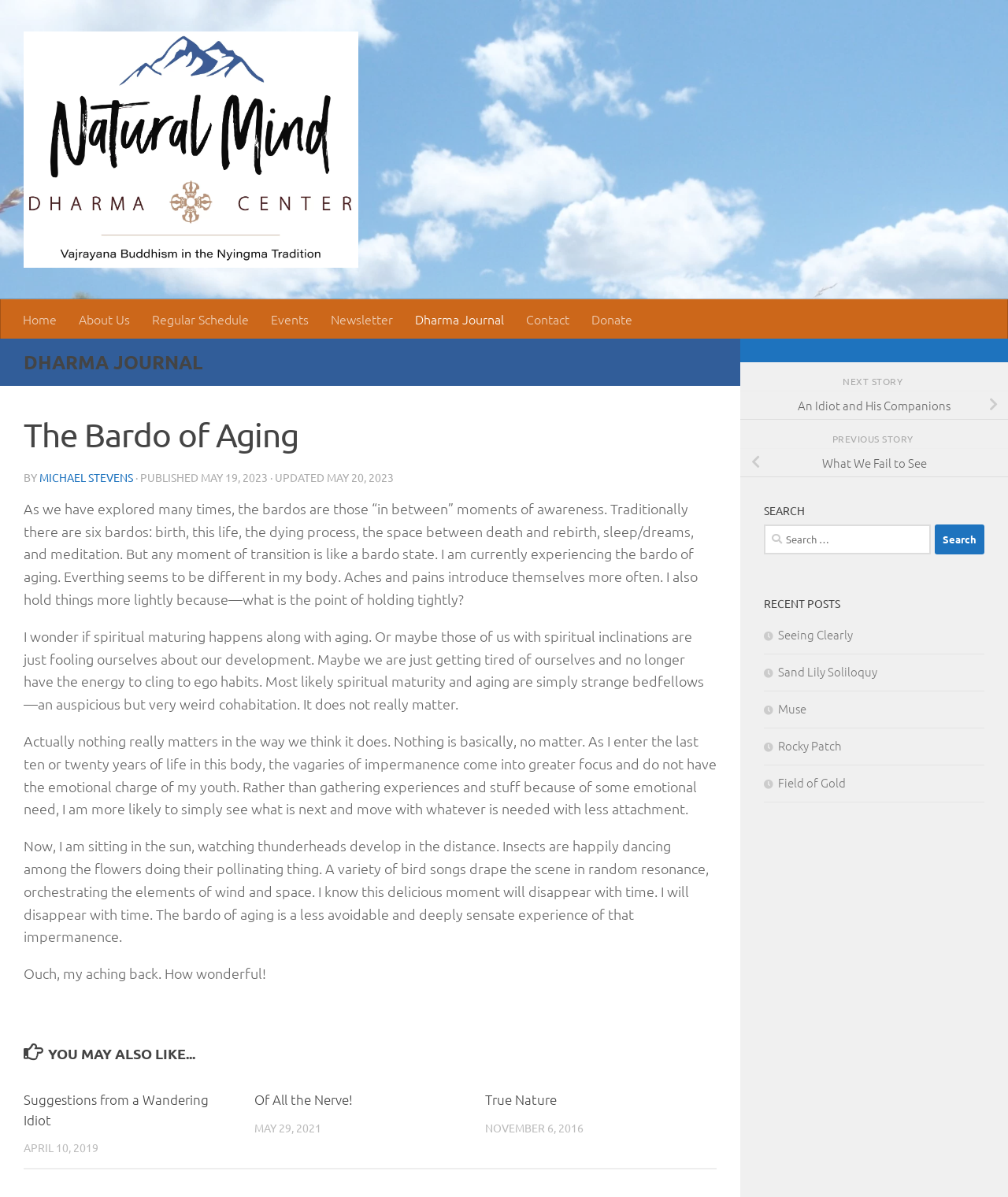Please answer the following question using a single word or phrase: 
How many articles are in the 'YOU MAY ALSO LIKE...' section?

3